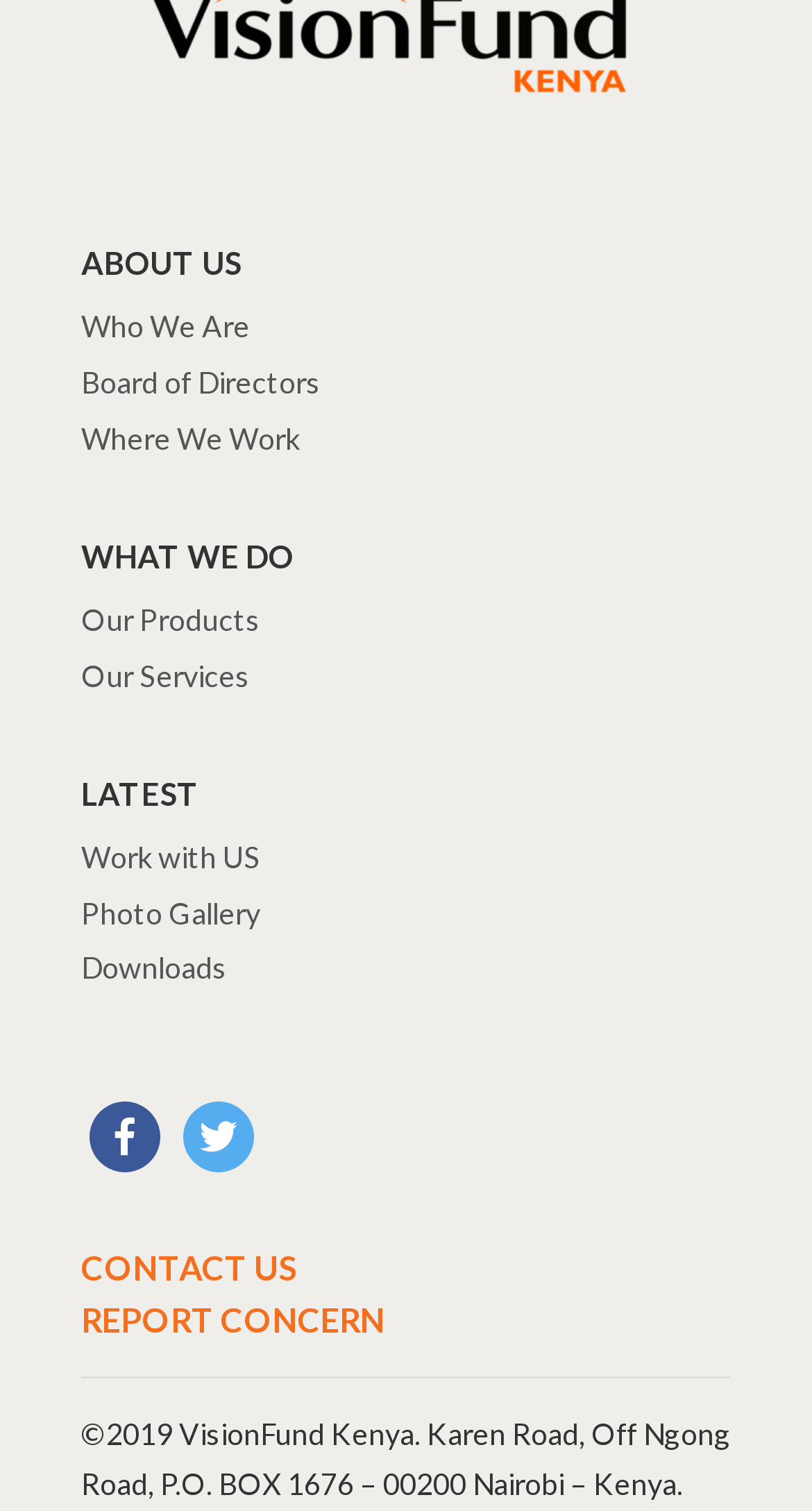Given the element description: "Photo Gallery", predict the bounding box coordinates of the UI element it refers to, using four float numbers between 0 and 1, i.e., [left, top, right, bottom].

[0.1, 0.592, 0.321, 0.616]